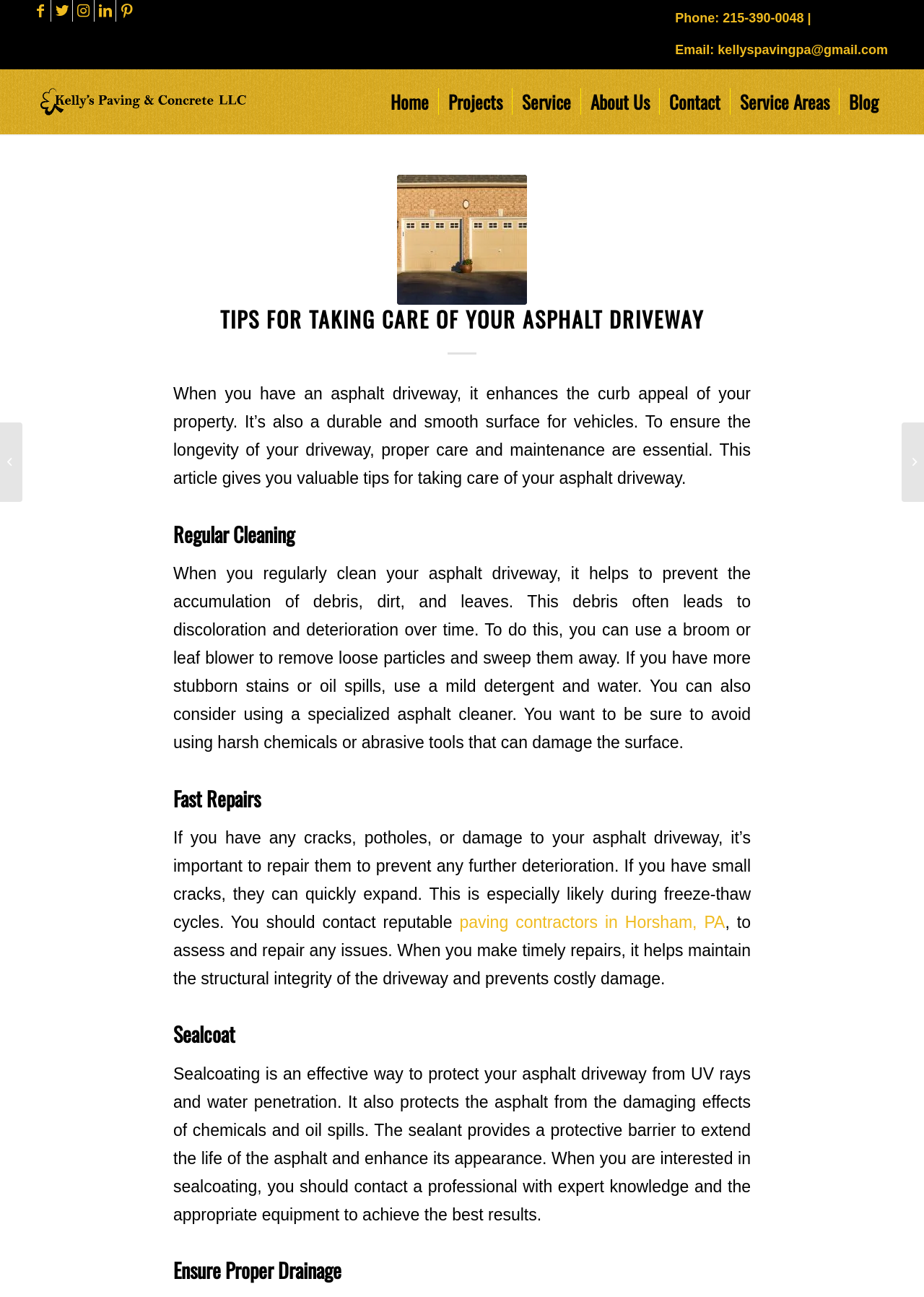Specify the bounding box coordinates of the element's region that should be clicked to achieve the following instruction: "Learn more about taking care of your asphalt driveway". The bounding box coordinates consist of four float numbers between 0 and 1, in the format [left, top, right, bottom].

[0.43, 0.135, 0.57, 0.235]